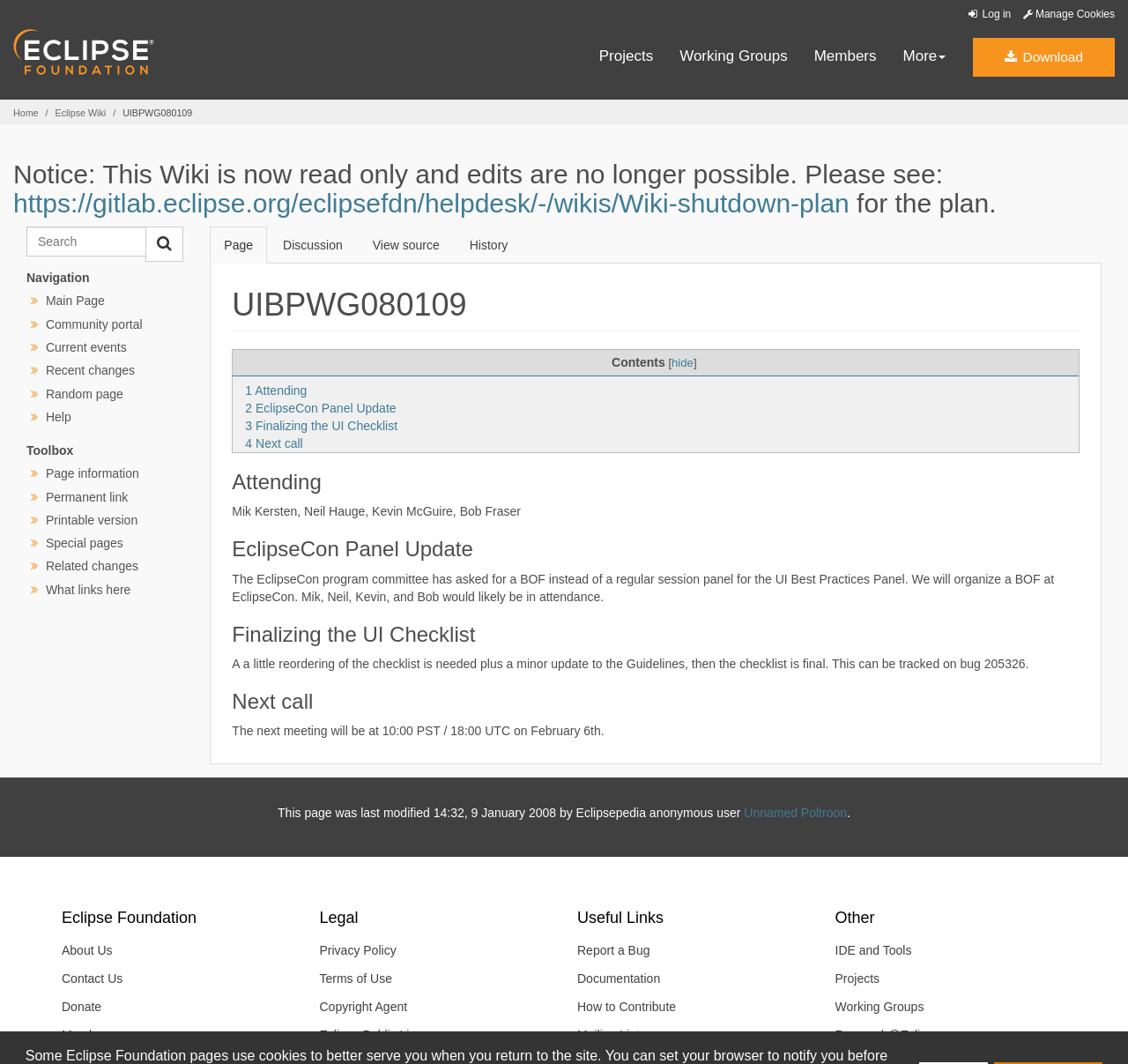What is the last modified date of this page?
Answer the question with a detailed and thorough explanation.

I determined the answer by looking at the footer section which displays the last modified date and time of the page, which is 14:32, 9 January 2008.